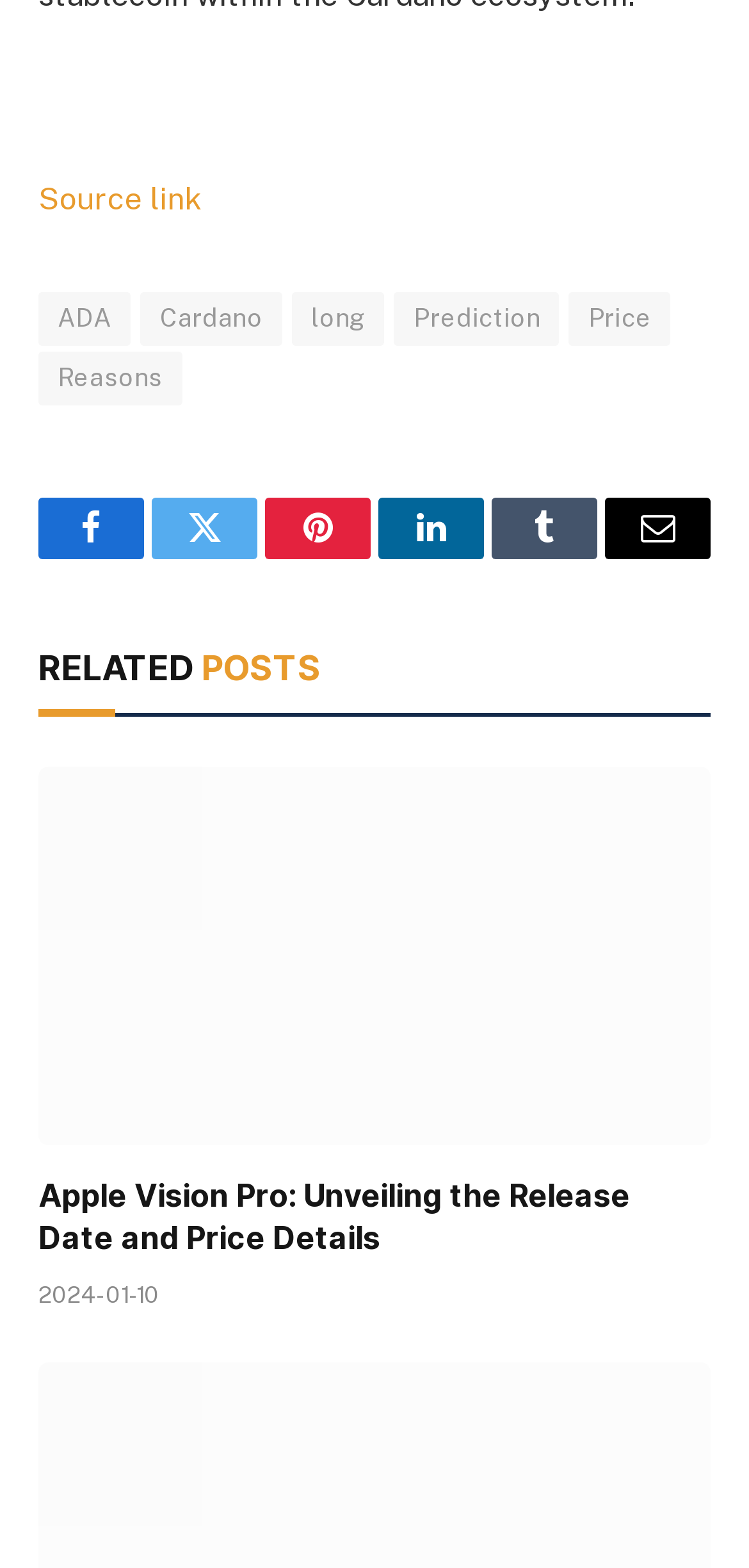What type of content is available on this webpage?
Refer to the image and give a detailed response to the question.

The webpage contains a list of related posts, each of which is an article with a heading, image, and text content, indicating that the type of content available on this webpage is articles.